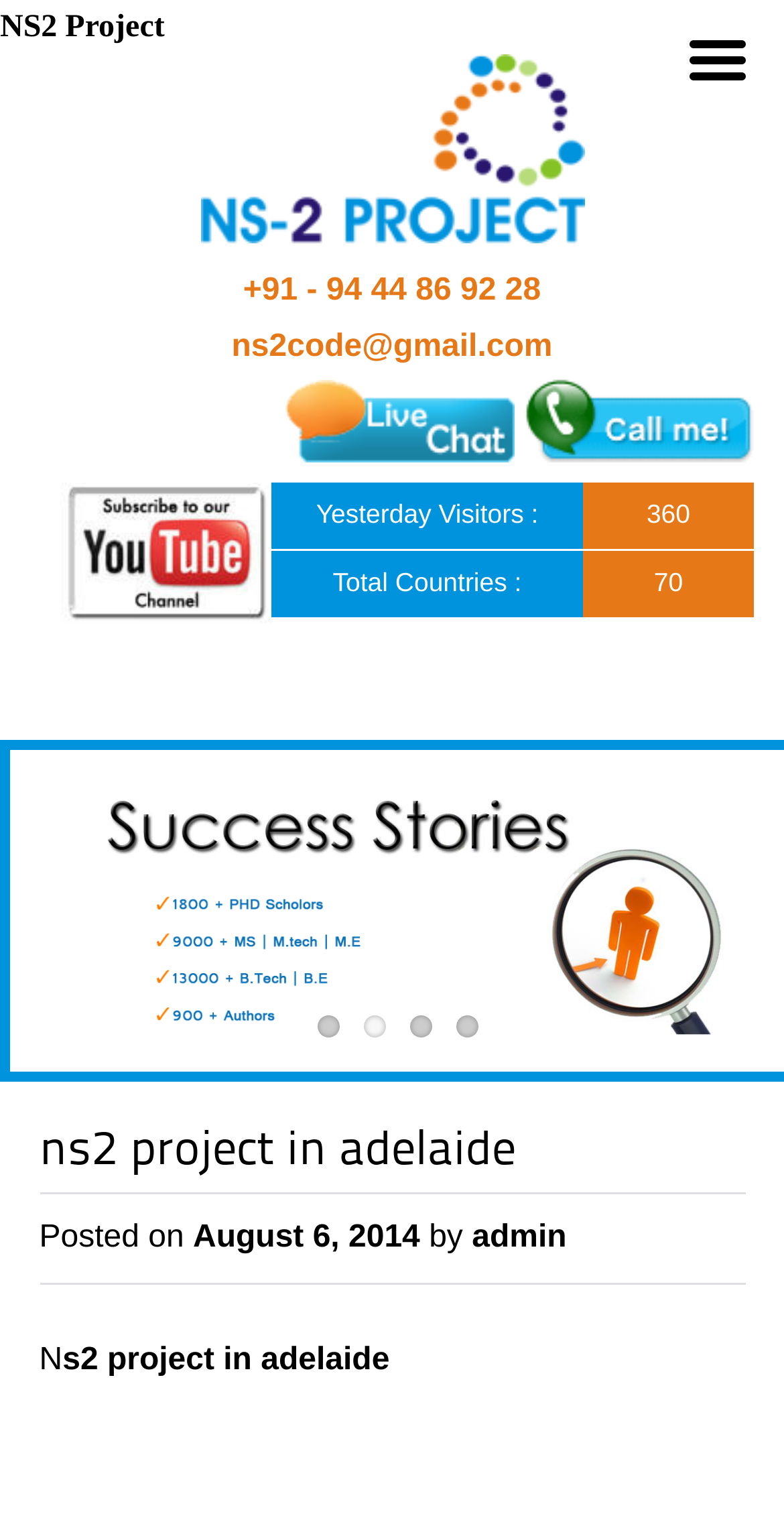Determine the bounding box coordinates of the clickable element necessary to fulfill the instruction: "Click on NS2 Project link". Provide the coordinates as four float numbers within the 0 to 1 range, i.e., [left, top, right, bottom].

[0.255, 0.143, 0.745, 0.166]